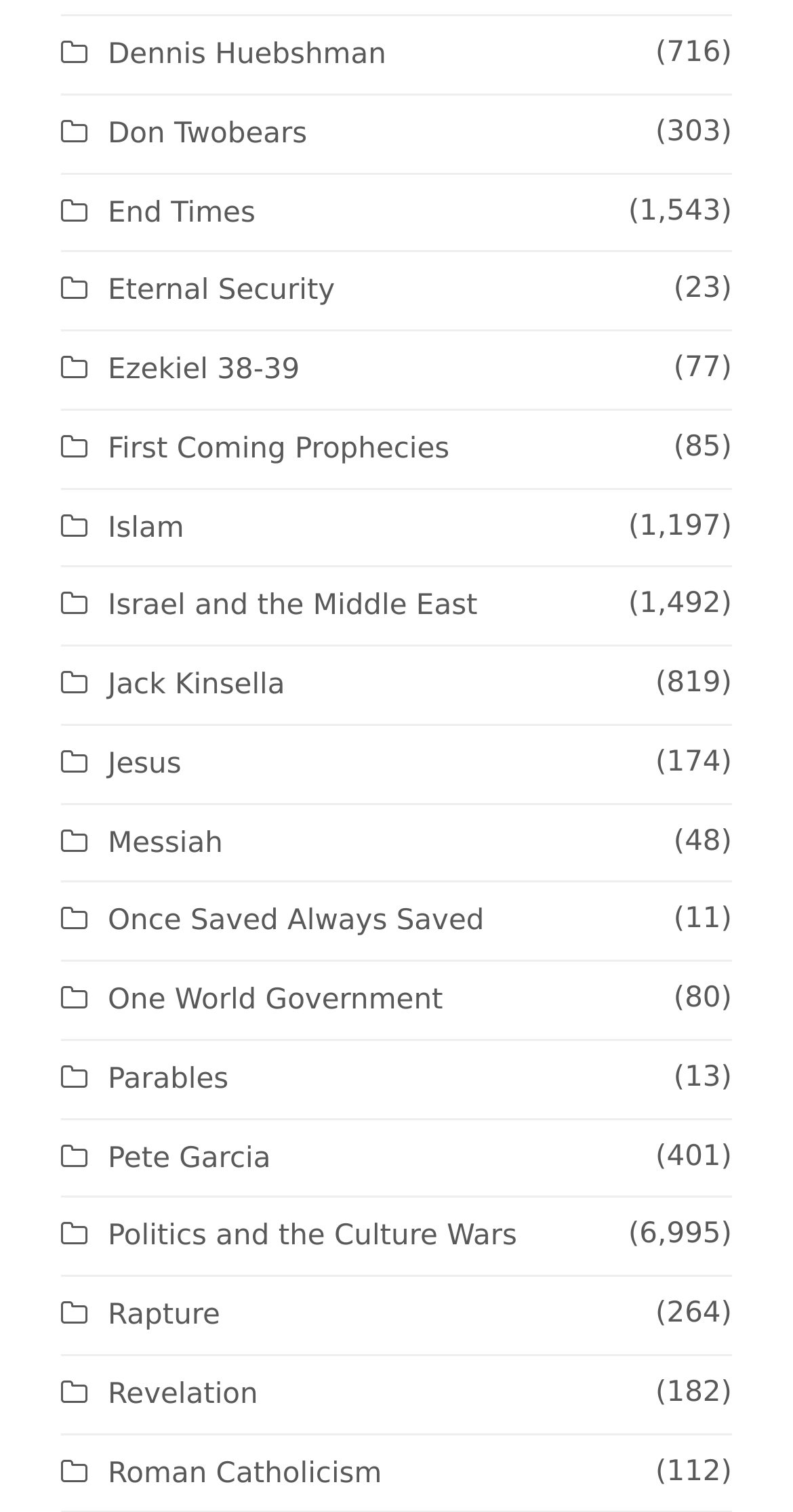Please locate the bounding box coordinates of the element that should be clicked to complete the given instruction: "Read about Islam".

[0.077, 0.338, 0.232, 0.36]